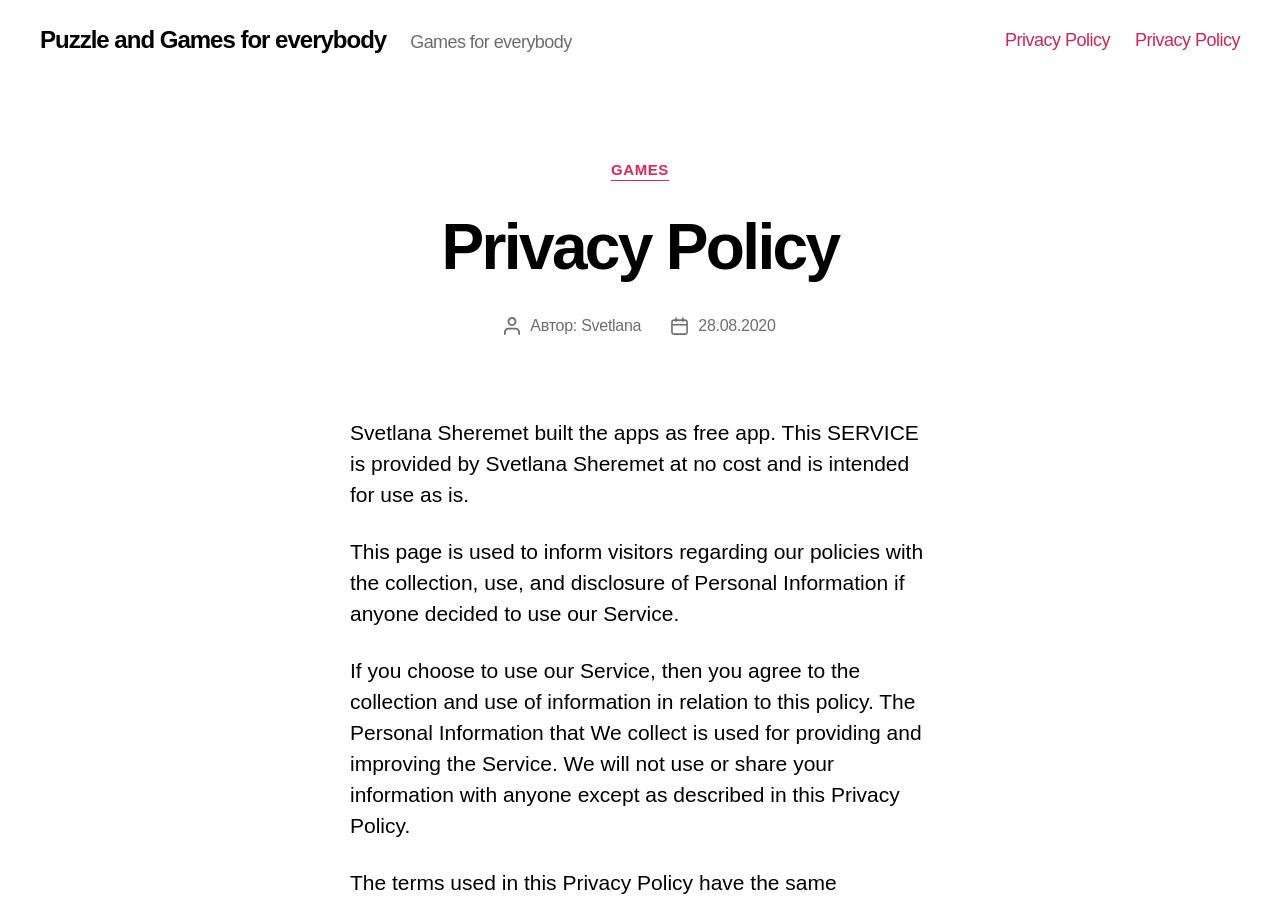Provide a brief response to the question below using one word or phrase:
Who is the author of the record?

Svetlana